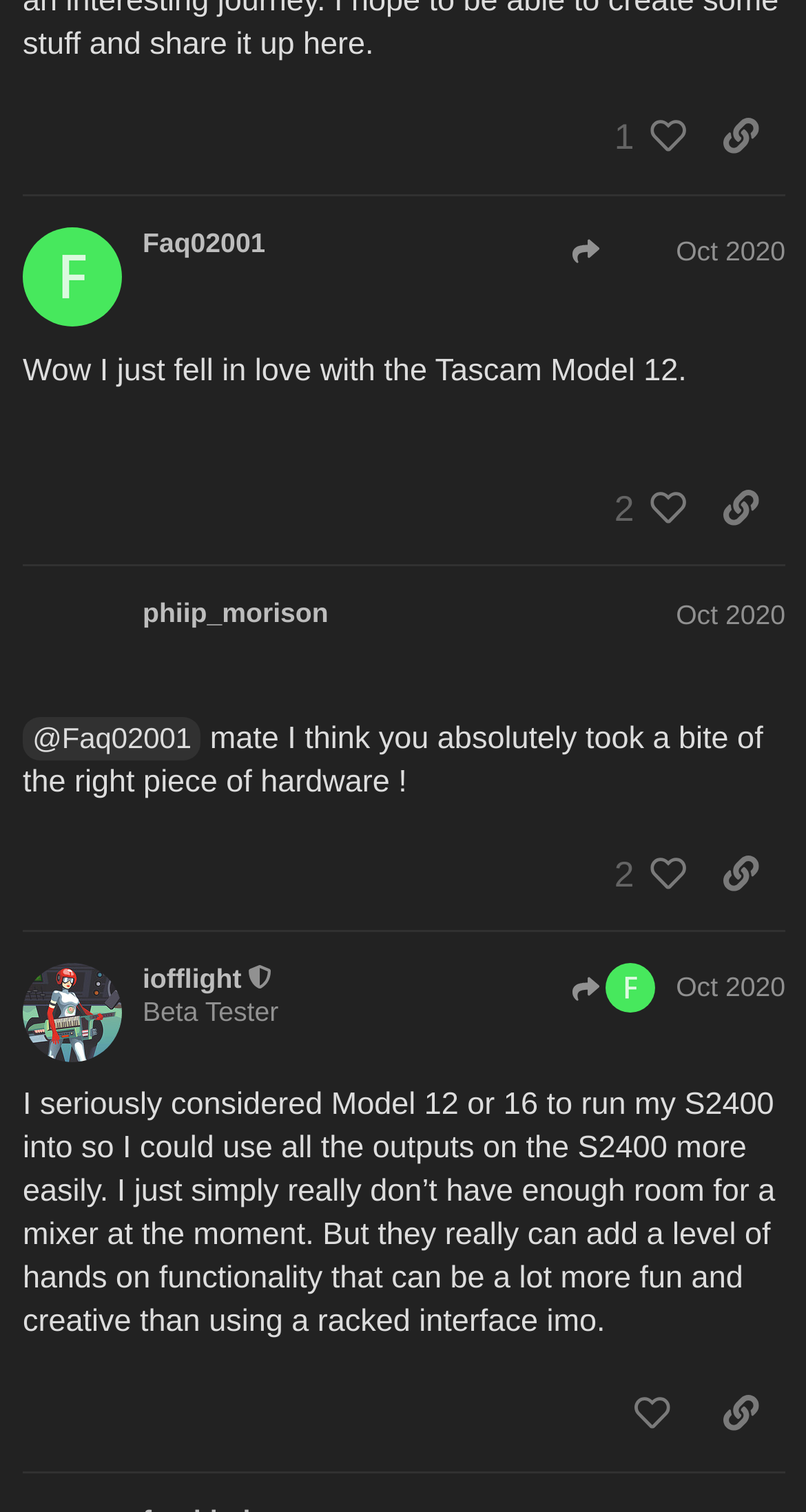Identify the bounding box coordinates for the UI element described as: "title="like this post"".

[0.753, 0.91, 0.864, 0.962]